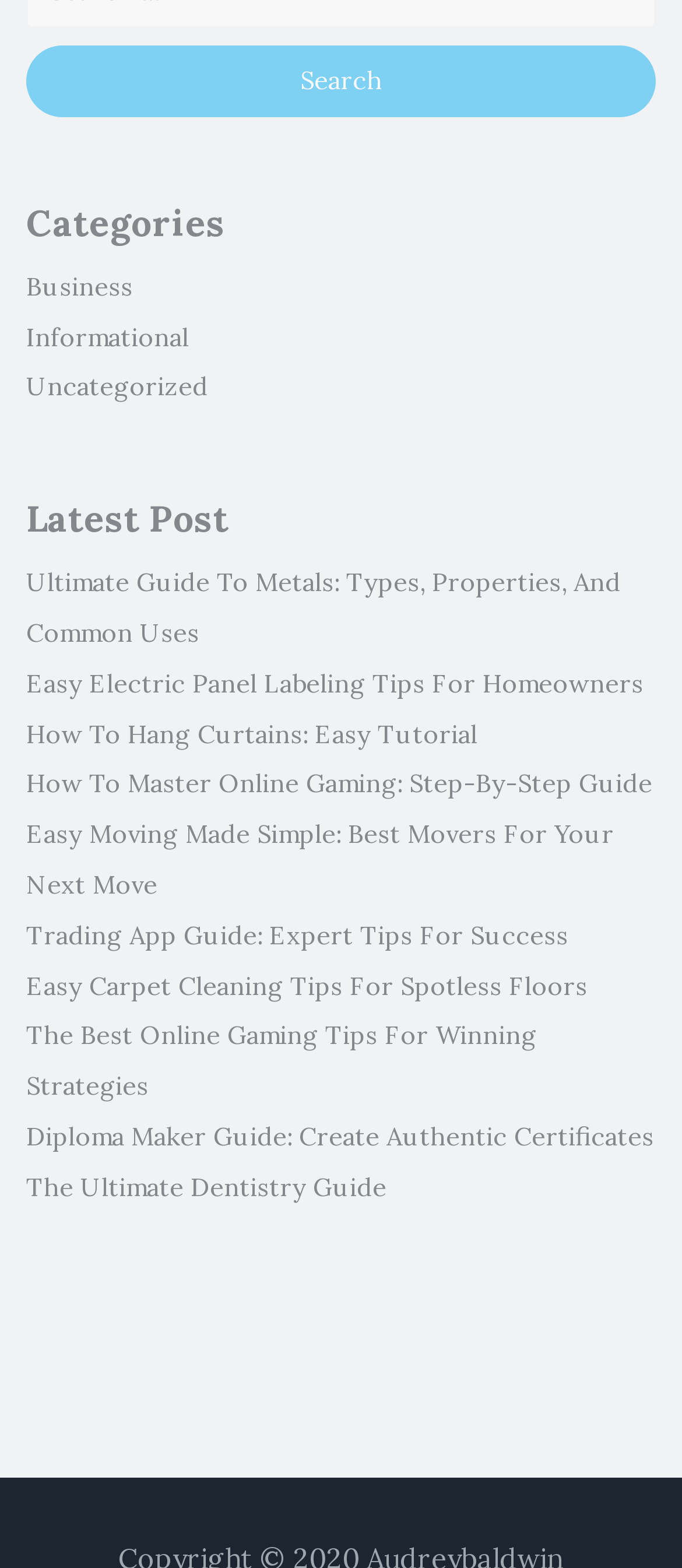Pinpoint the bounding box coordinates of the area that must be clicked to complete this instruction: "Learn about Easy Electric Panel Labeling Tips".

[0.038, 0.426, 0.944, 0.446]